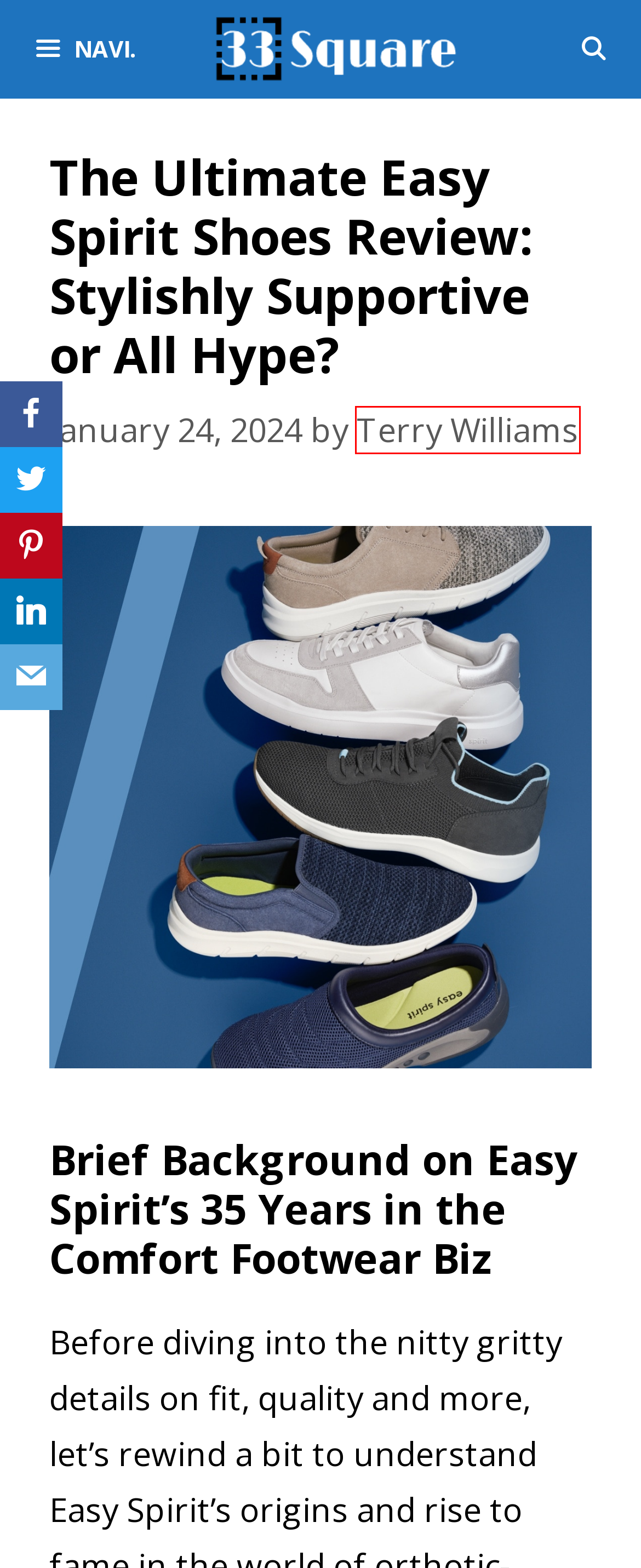You have a screenshot of a webpage with an element surrounded by a red bounding box. Choose the webpage description that best describes the new page after clicking the element inside the red bounding box. Here are the candidates:
A. The Bell & Howell Bionic Spotlight: A Flood of Features but Does It Shine Bright? - 33rd Square
B. How Much is YouTube Worth? Over $180bn in 2024 - 33rd Square
C. Best Free Residential VPN of 2024 - 33rd Square
D. Dooney & Bourke Bags Review - 33rd Square
E. Top 15 DIY Home Security Systems No Monthly Fee - 33rd Square
F. Terry Williams, Author at 33rd Square
G. Privacy Policy - 33rd Square
H. Averr Aglow Skincare Review - 33rd Square

F